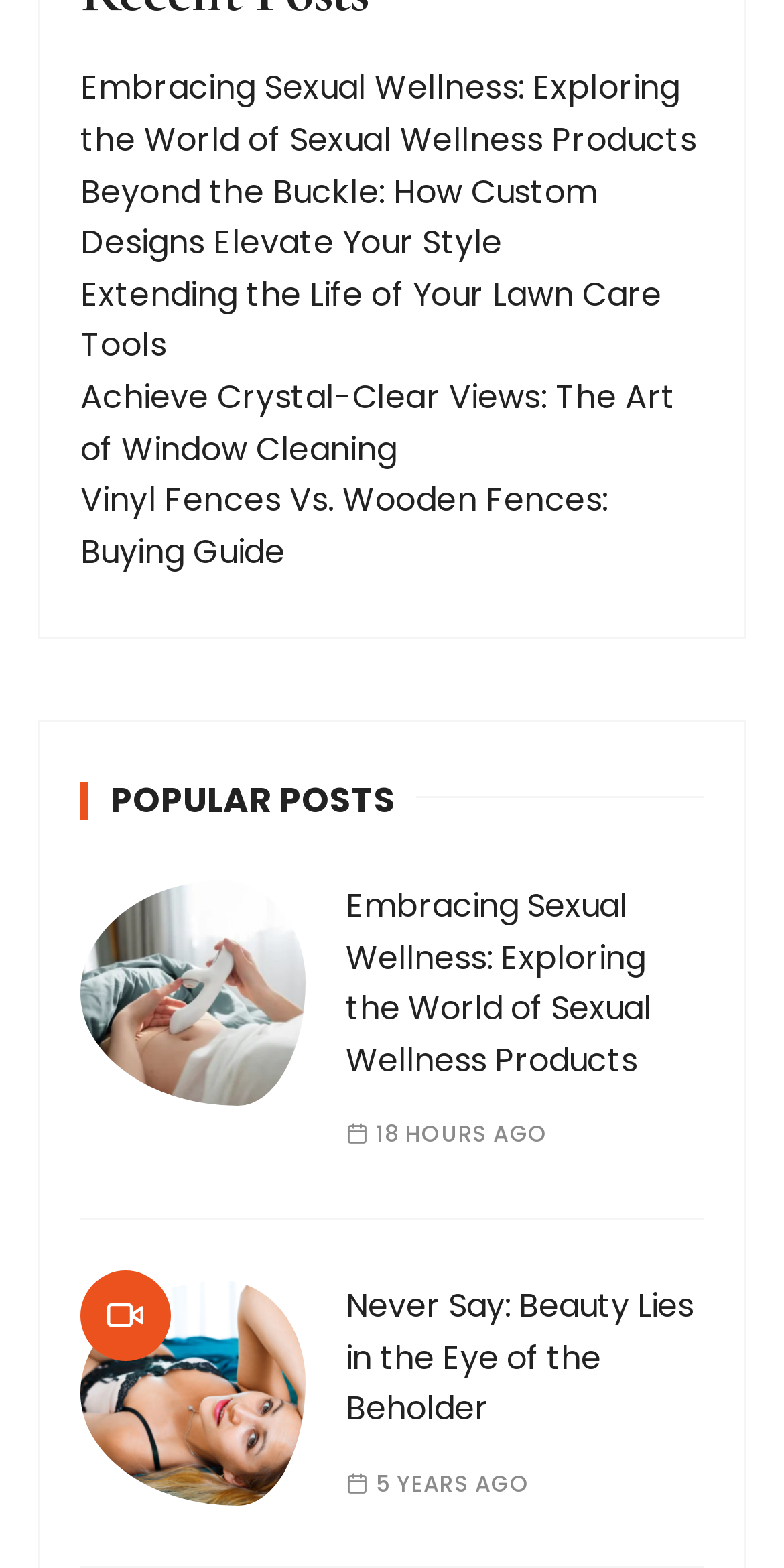Determine the bounding box coordinates of the region that needs to be clicked to achieve the task: "Click on the link to read about embracing sexual wellness".

[0.102, 0.042, 0.888, 0.104]